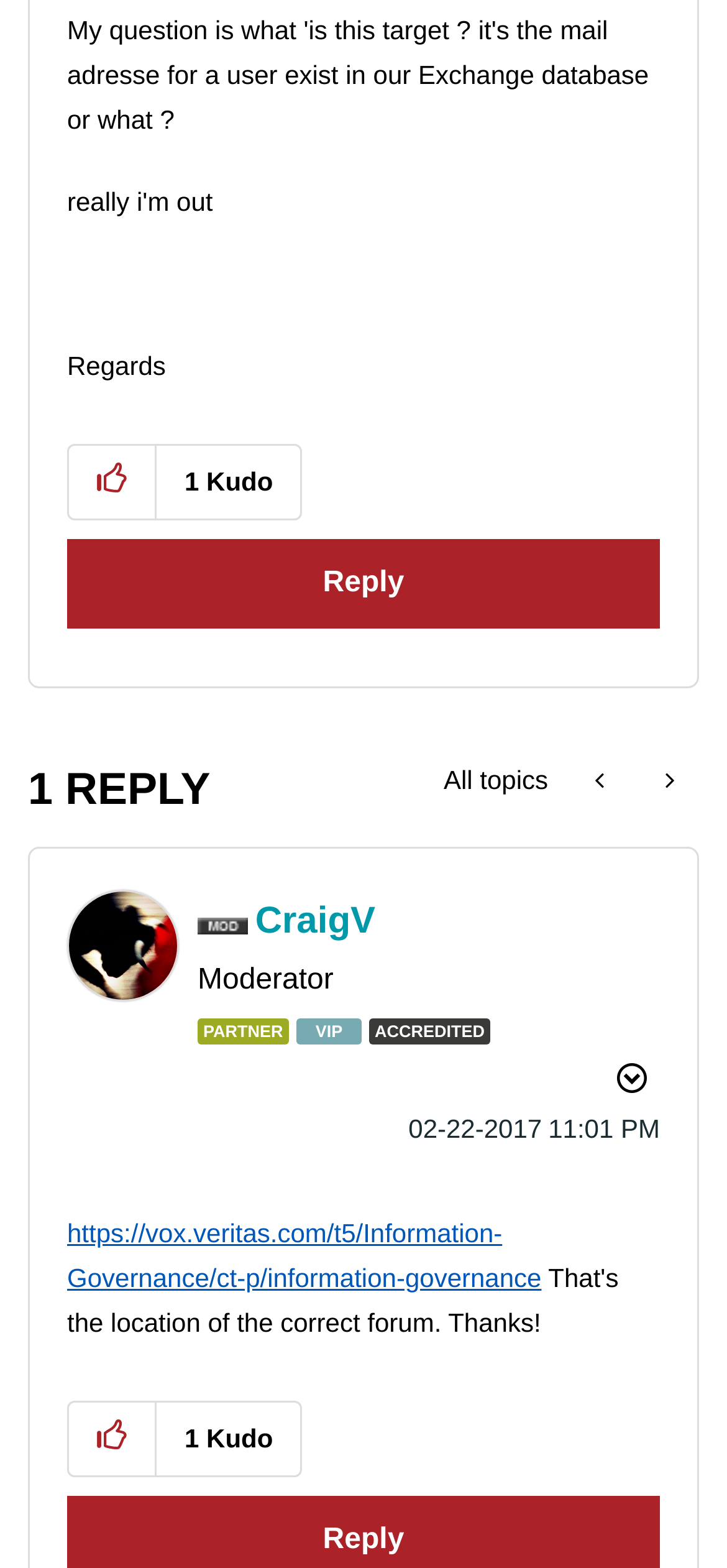Provide a short, one-word or phrase answer to the question below:
How many replies are there to this post?

1